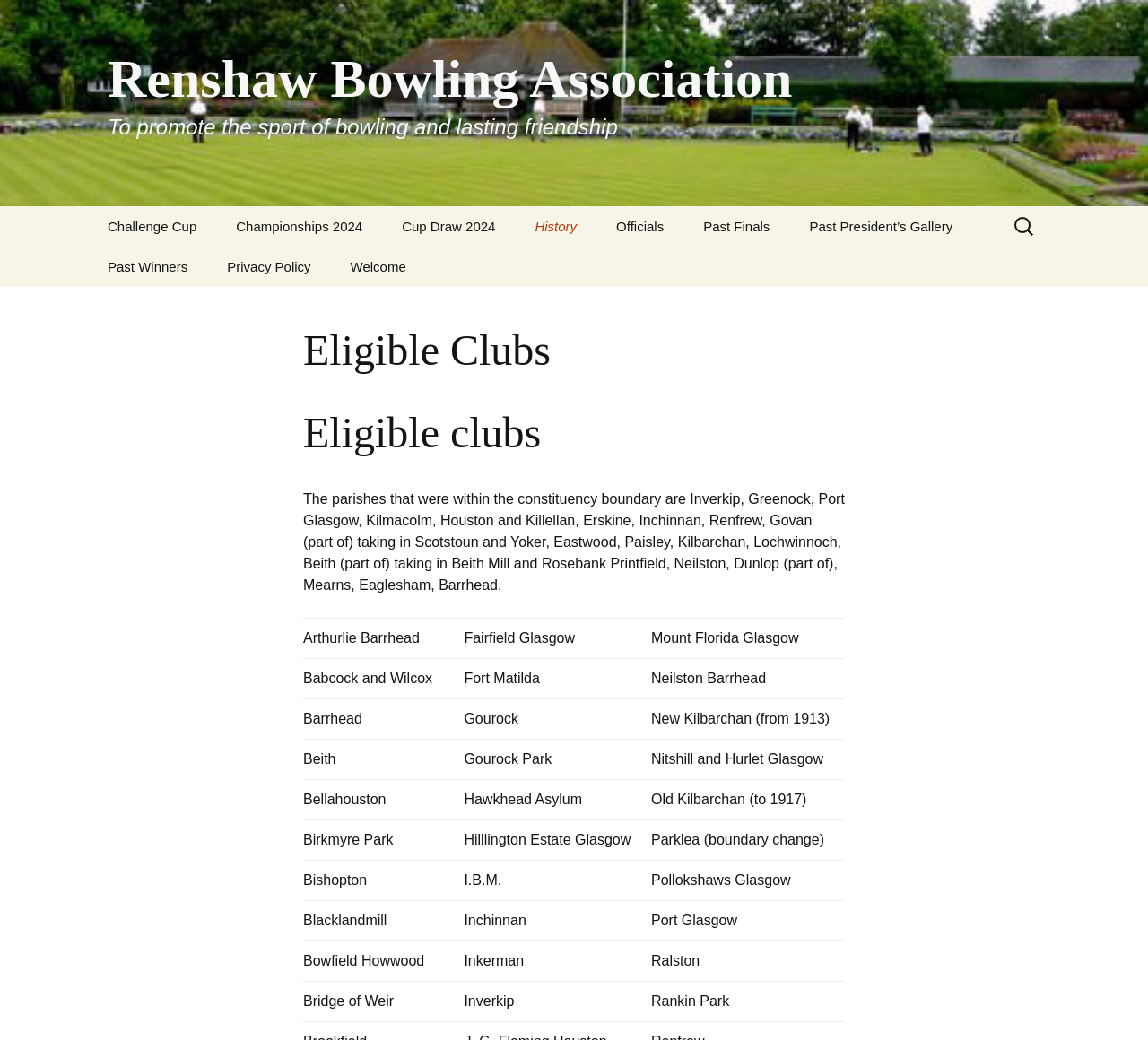Please identify the bounding box coordinates of the area that needs to be clicked to follow this instruction: "Read about the history of Renshaw Bowling Association".

[0.45, 0.198, 0.518, 0.237]